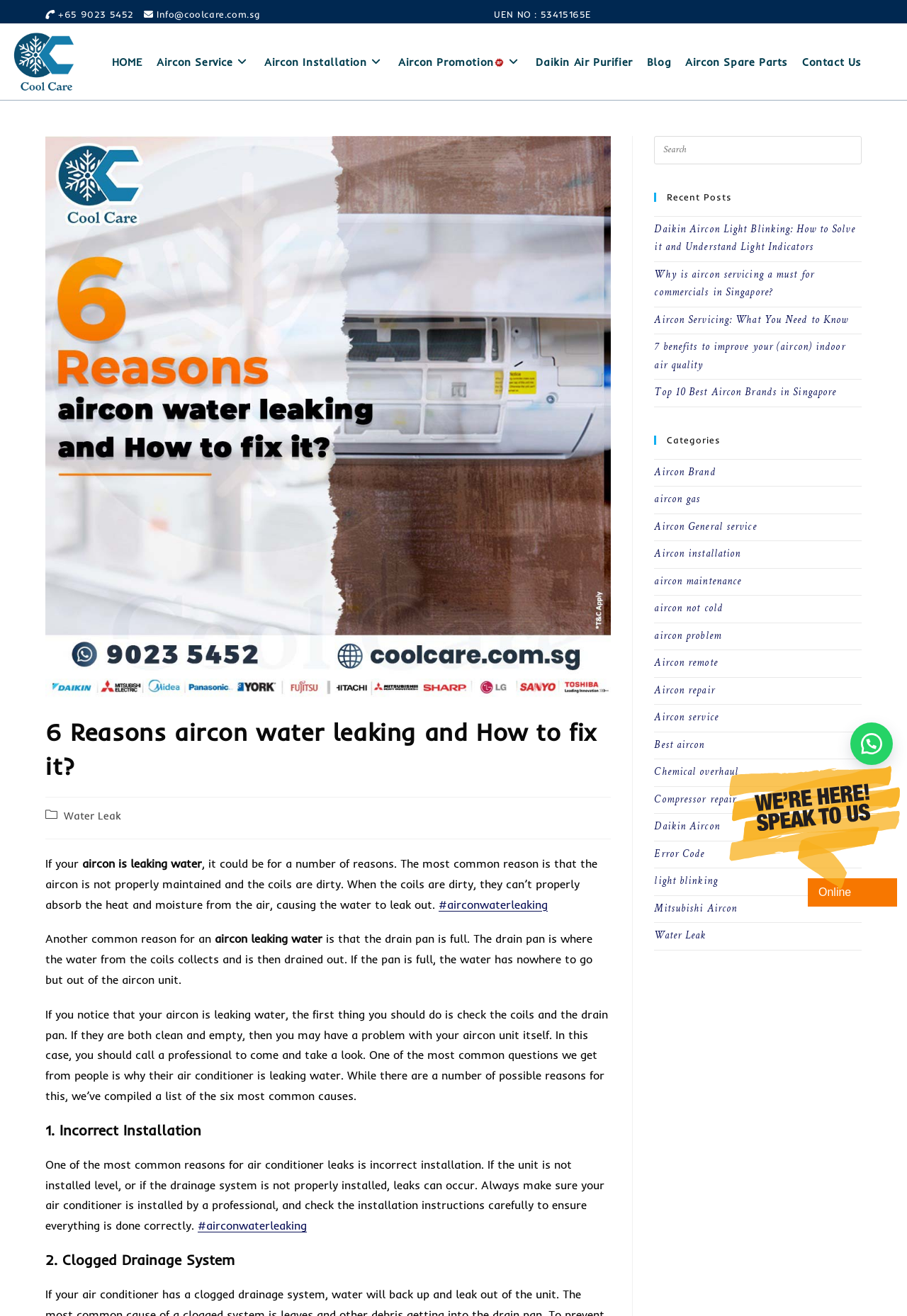Determine the bounding box coordinates of the target area to click to execute the following instruction: "Click the 'HOME' link."

[0.115, 0.018, 0.165, 0.076]